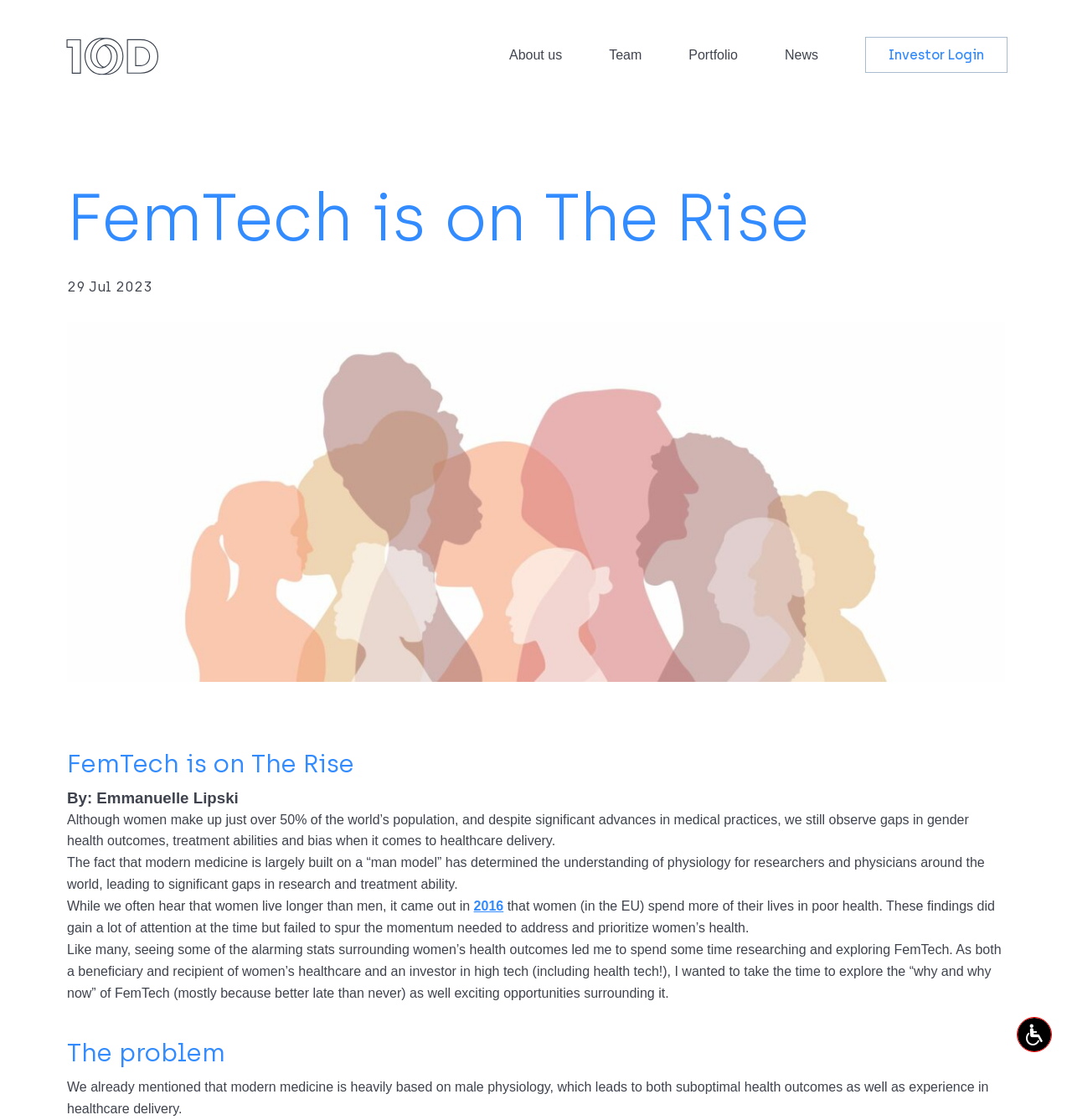Please reply to the following question with a single word or a short phrase:
How many links are in the top navigation bar?

5